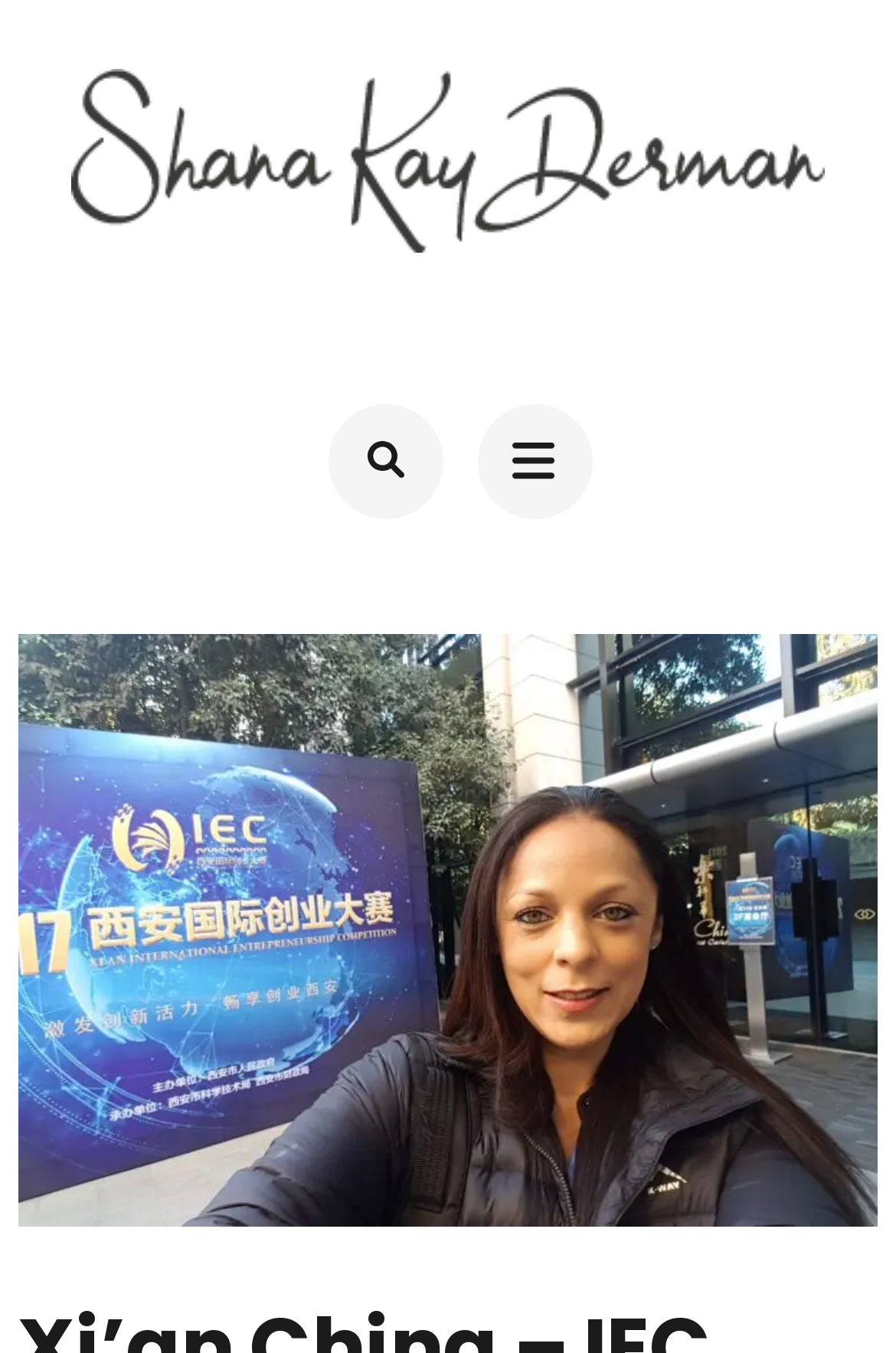Give a comprehensive overview of the webpage, including key elements.

The webpage is about Shana Kay Derman, an entrepreneur, connector, technologist, and optimist. At the top, there is a link with her name, accompanied by an image of her, taking up most of the width of the page. Below this, there is a larger heading with her name in all capital letters. 

Underneath the heading, there is a brief description of her profession and personality traits. To the right of this description, there are two buttons, one after the other, with no text labels. 

Below these elements, there is a large figure that spans almost the entire width of the page, taking up most of the remaining space.